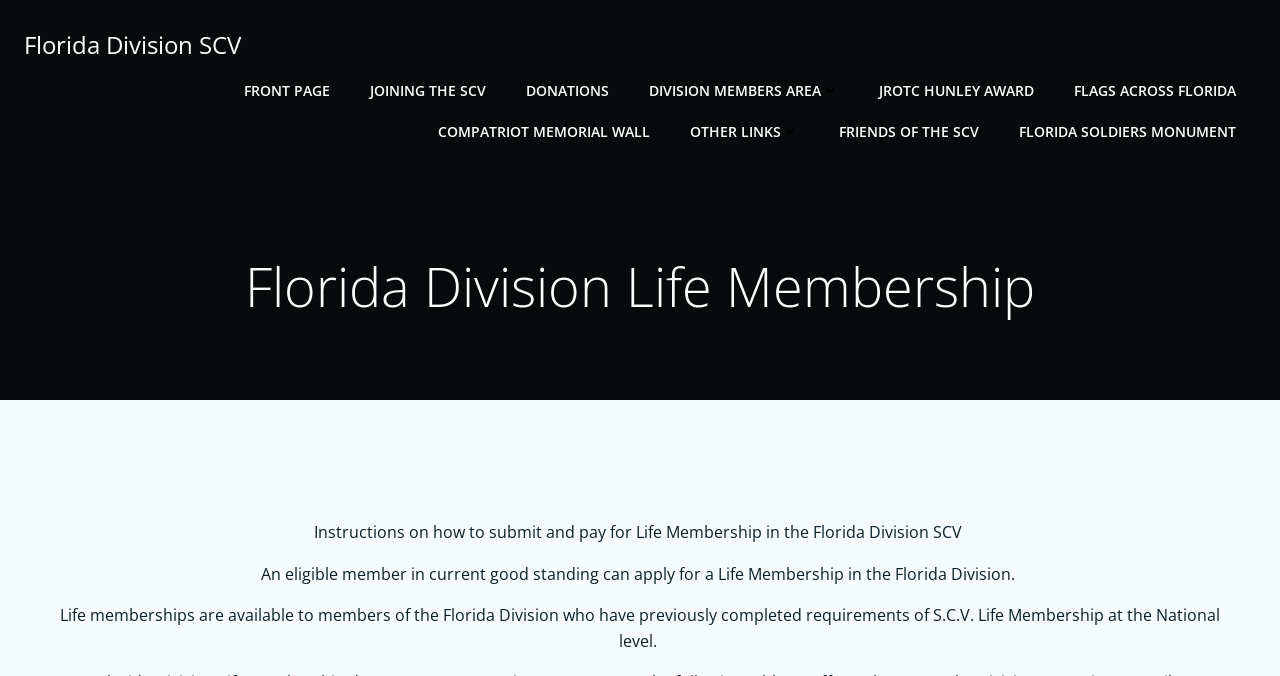Detail the various sections and features of the webpage.

The webpage is about the Florida Division Life Membership of the Sons of Confederate Veterans (SCV). At the top, there are several links, including "Florida Division SCV", "FRONT PAGE", "JOINING THE SCV", "DONATIONS", "JROTC HUNLEY AWARD", "FLAGS ACROSS FLORIDA", and "COMPATRIOT MEMORIAL WALL", which are aligned horizontally and take up the top portion of the page.

Below these links, there is a heading "Florida Division Life Membership" that spans across the page. Underneath this heading, there are three paragraphs of text that provide instructions on how to submit and pay for Life Membership in the Florida Division SCV. The text explains that an eligible member in current good standing can apply for a Life Membership and that life memberships are available to members of the Florida Division who have previously completed requirements of S.C.V. Life Membership at the National level.

On the right side of the page, there are additional links, including "DIVISION MEMBERS AREA", "OTHER LINKS", "FRIENDS OF THE SCV", and "FLORIDA SOLDIERS MONUMENT", which are stacked vertically. Overall, the webpage has a simple layout with a focus on providing information about the Florida Division Life Membership and related links.